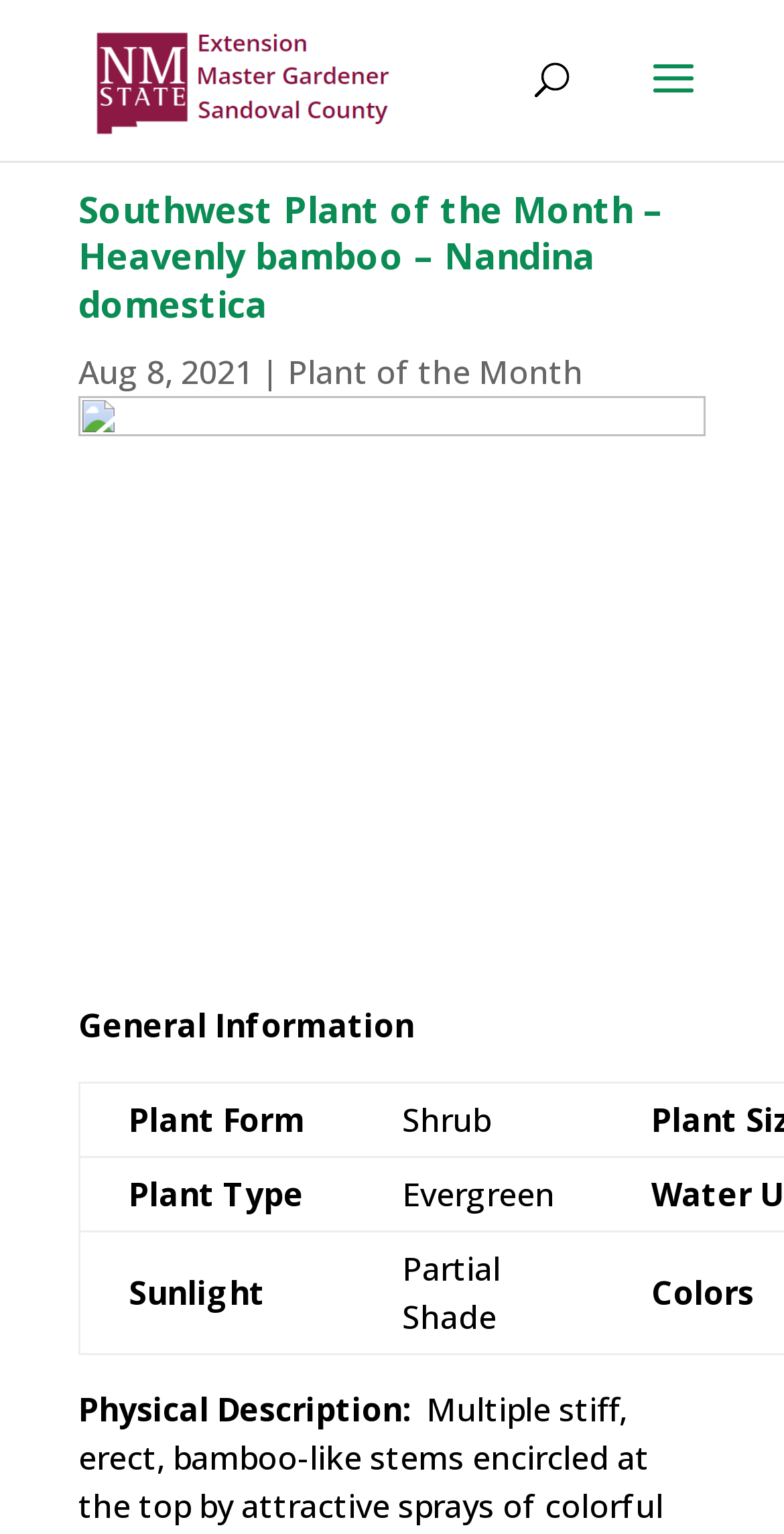What organization is featuring Heavenly bamboo as Plant of the Month?
Please craft a detailed and exhaustive response to the question.

I found the answer by looking at the link element at the top of the page that displays the organization's name 'Sandoval Extension Master Gardeners'.